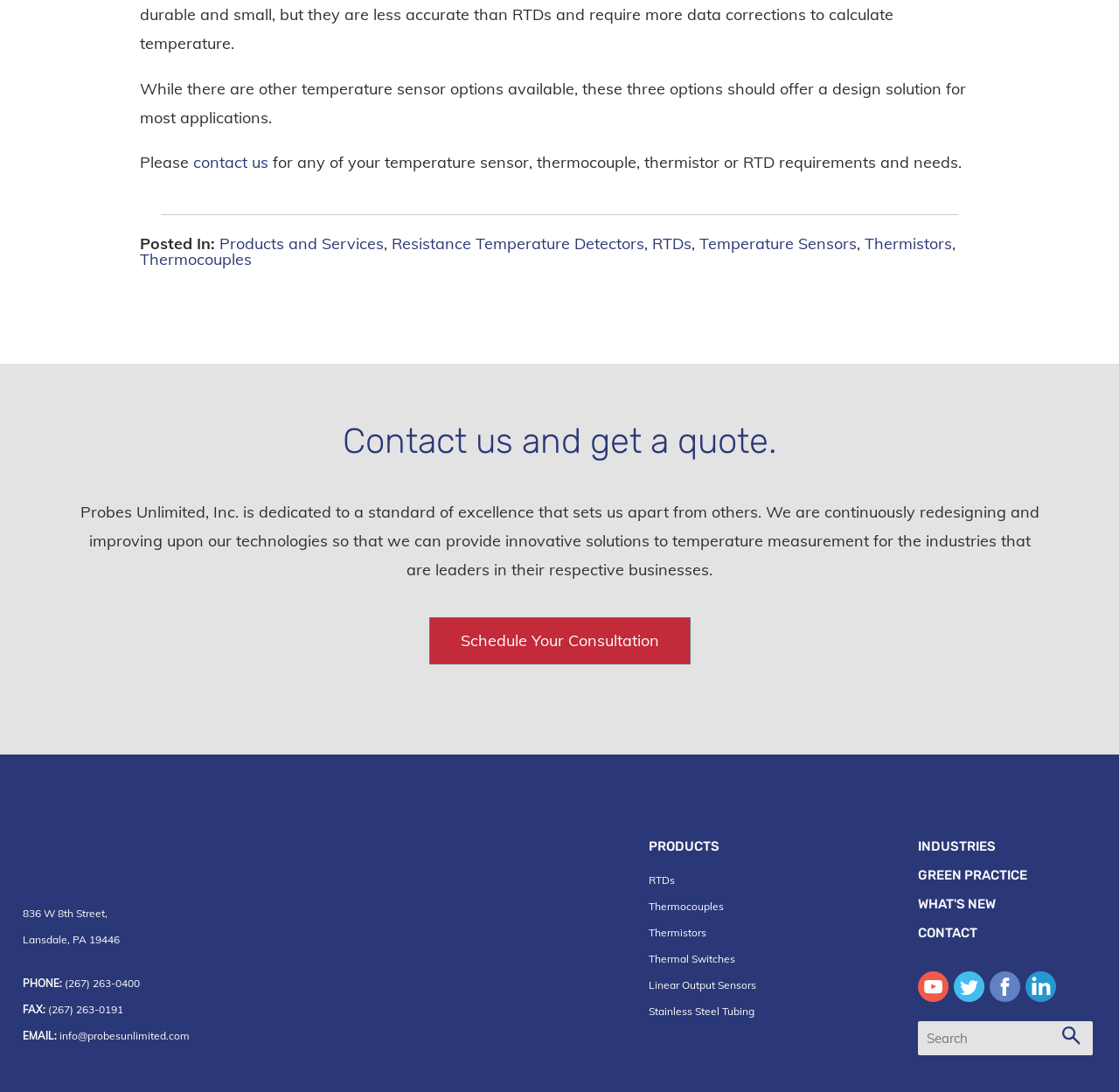Please locate the bounding box coordinates of the element that should be clicked to achieve the given instruction: "contact us".

[0.173, 0.14, 0.24, 0.158]